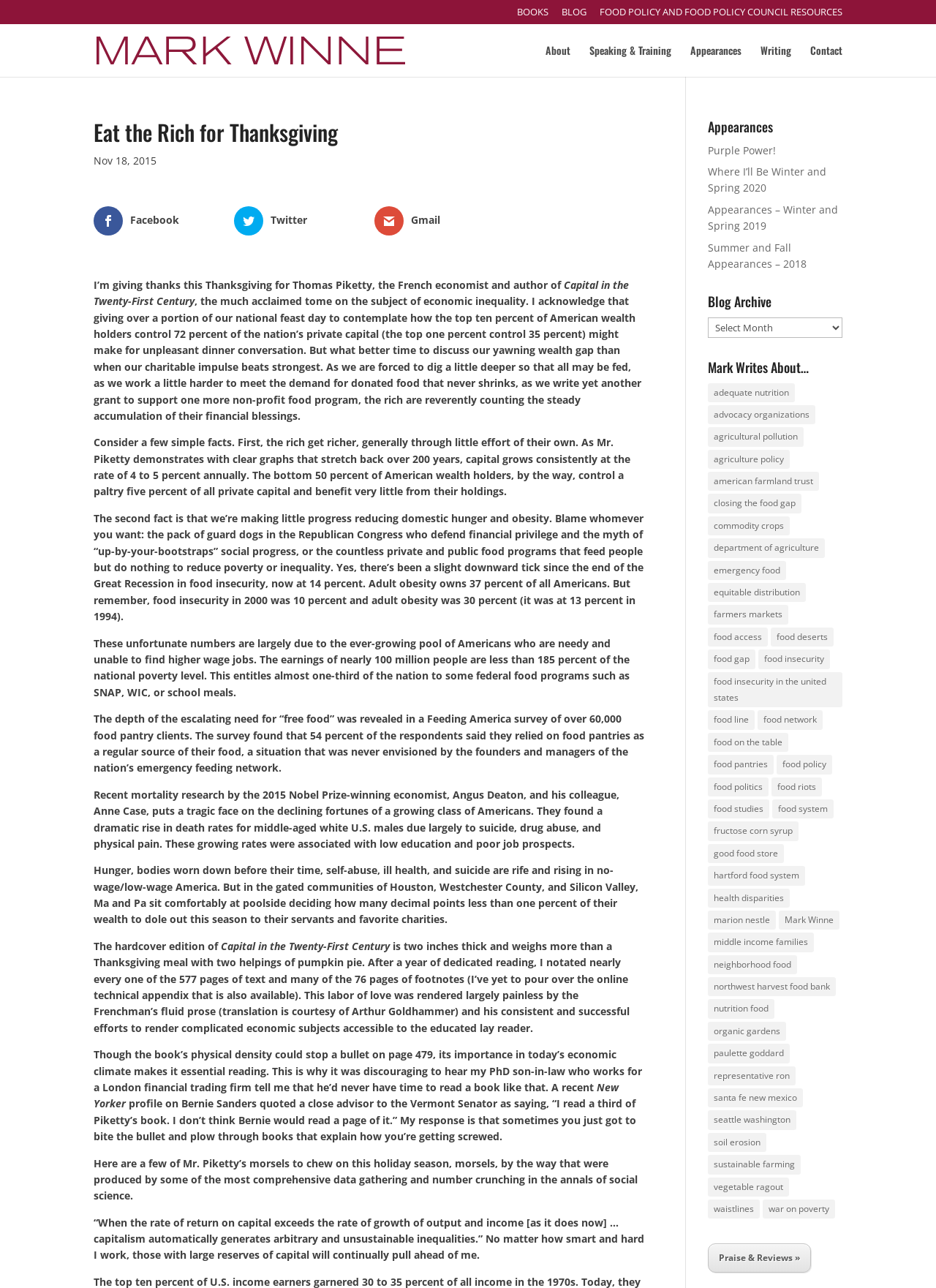Locate the bounding box coordinates of the element that needs to be clicked to carry out the instruction: "Read the blog post 'Eat the Rich for Thanksgiving'". The coordinates should be given as four float numbers ranging from 0 to 1, i.e., [left, top, right, bottom].

[0.1, 0.093, 0.689, 0.119]